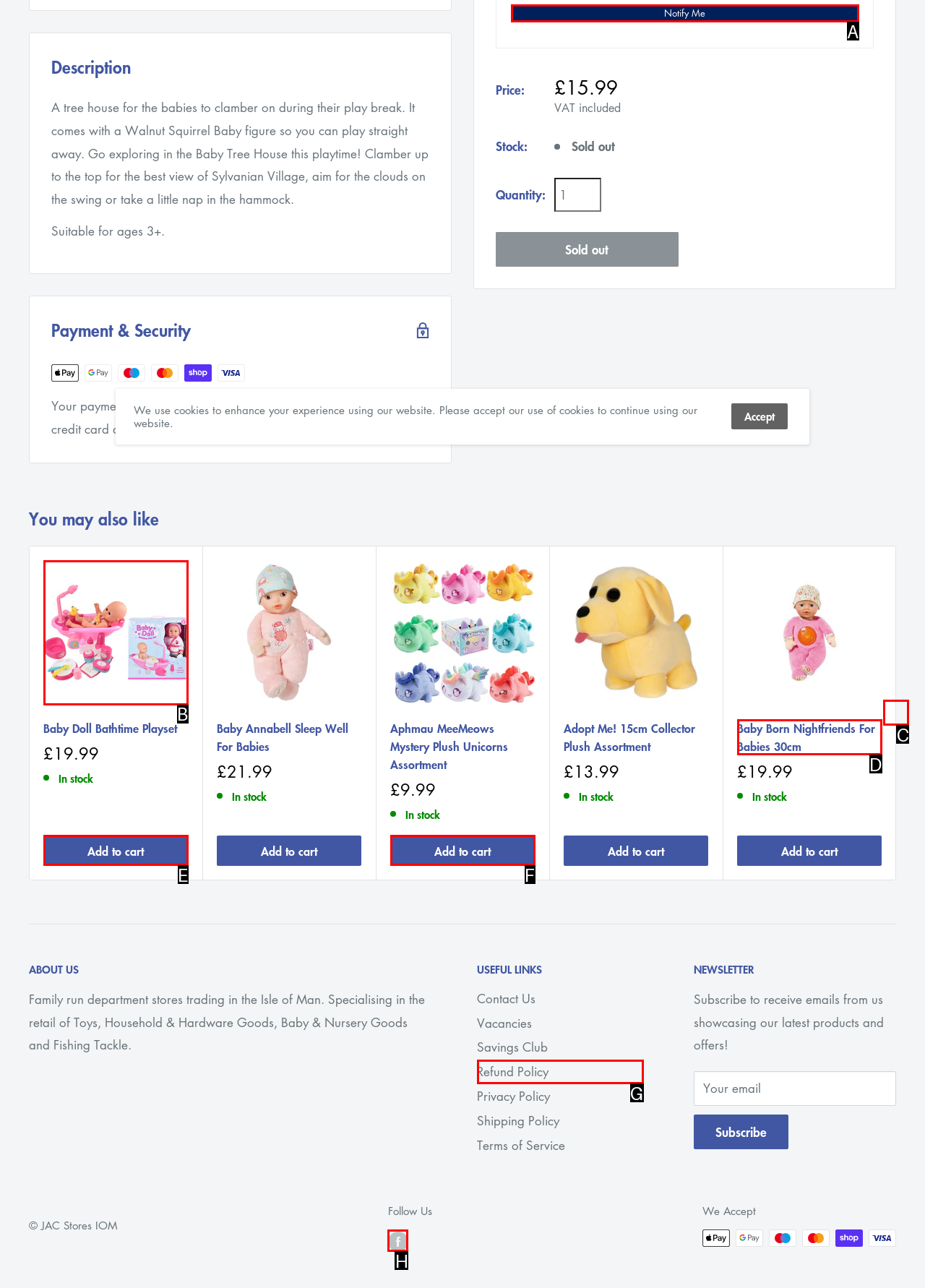Select the correct option based on the description: parent_node: Baby Doll Bathtime Playset
Answer directly with the option’s letter.

B